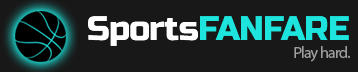Describe every detail you can see in the image.

The image features the logo of "SportsFanfare," a sports-oriented platform. The logo prominently displays the name "SportsFANFARE" in bold typography, with "FANFARE" emphasized in a larger font, signifying a festive approach to sports. Accompanying the text is a stylized basketball graphic, enhancing the theme of sports engagement and enthusiasm. The tagline "Play hard." is included below, further promoting the culture of dedication and effort in athletics. The overall design, set against a dark background, conveys a vibrant and modern aesthetic, appealing to sports fans and enthusiasts alike.